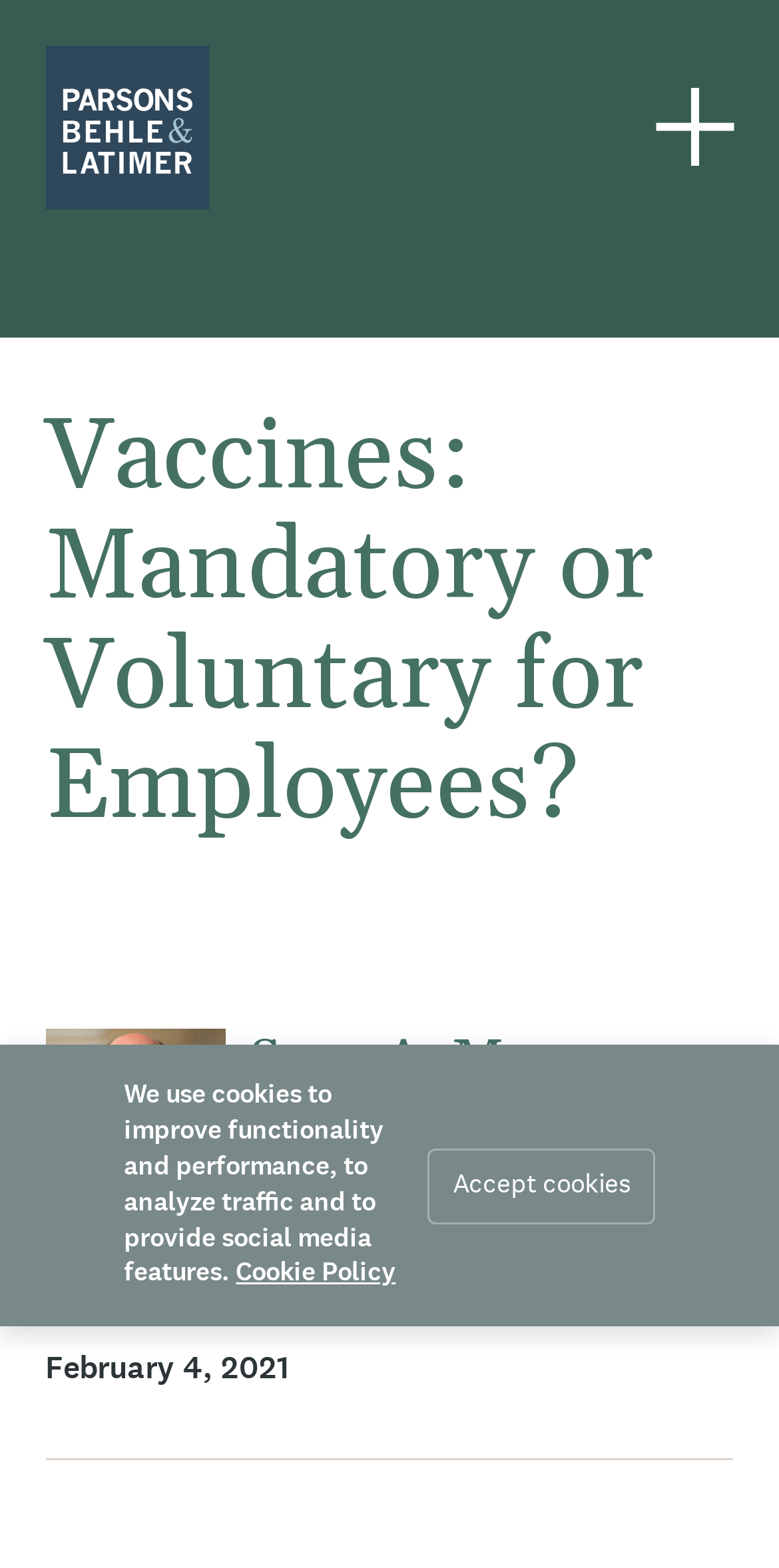What is the position of the cookie policy link?
Using the information from the image, provide a comprehensive answer to the question.

I found the link element with the text 'Cookie Policy' which is located at the bottom left of the webpage, below the StaticText element that mentions cookies. I determined its position by comparing its y1 and y2 coordinates with other elements on the webpage.